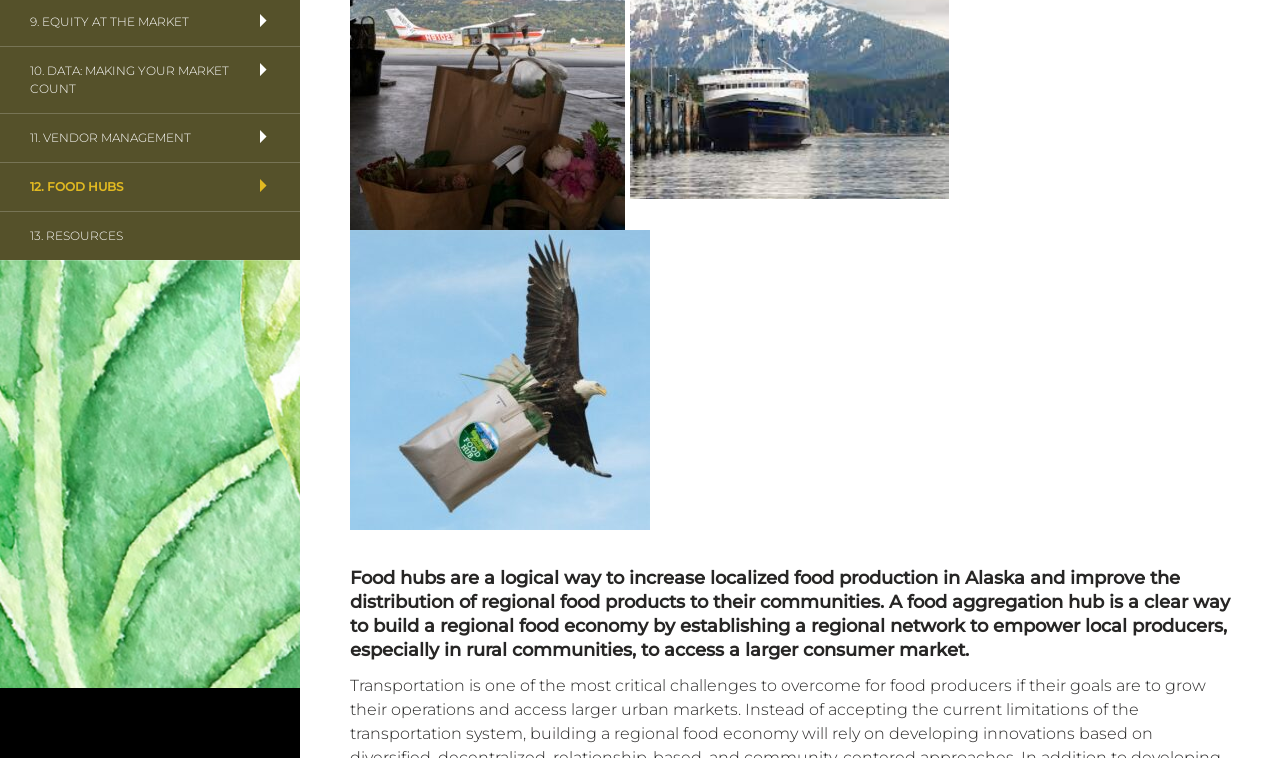Give the bounding box coordinates for this UI element: "webinar series". The coordinates should be four float numbers between 0 and 1, arranged as [left, top, right, bottom].

None